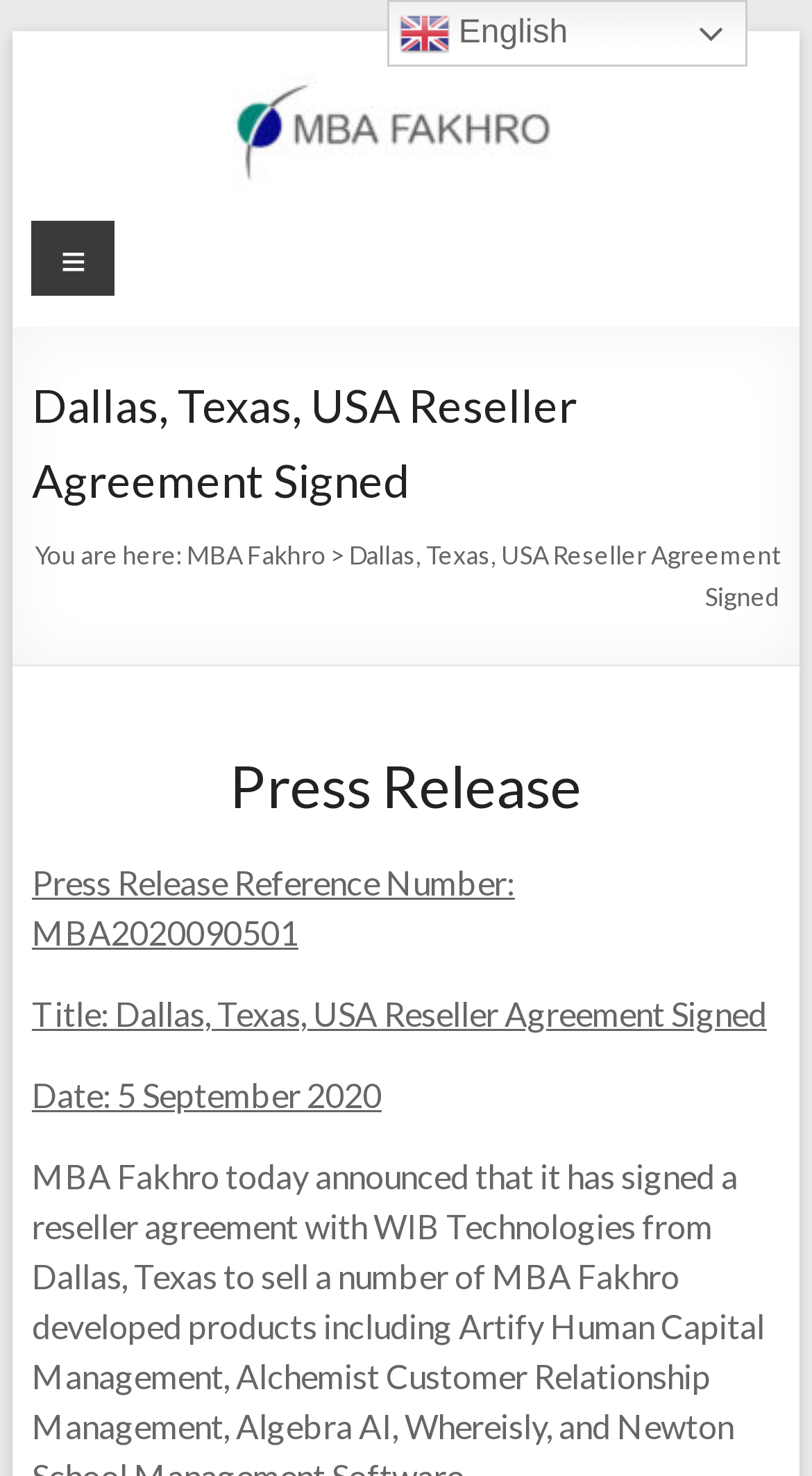Offer a detailed explanation of the webpage layout and contents.

The webpage appears to be a press release page from MBA Fakhro. At the top left, there is a link to skip to the content. Below it, there is a logo of MBA Fakhro, which is an image with a link to the MBA Fakhro website. To the right of the logo, there is a heading with the text "MBA Fakhro". 

Below the logo and the heading, there is a menu section with the text "Menu". Under the menu section, there is a heading with the title of the press release, "Dallas, Texas, USA Reseller Agreement Signed". 

To the right of the title, there is a breadcrumb navigation section with the text "You are here:" followed by a link to MBA Fakhro and a greater-than symbol. The main content of the press release is below the breadcrumb navigation section. 

The main content starts with a heading "Press Release" followed by the reference number, title, and date of the press release. The reference number is MBA2020090501, the title is "Dallas, Texas, USA Reseller Agreement Signed", and the date is 5 September 2020. 

At the top right corner, there is a language selection link with the text "en English" and a flag icon of England.